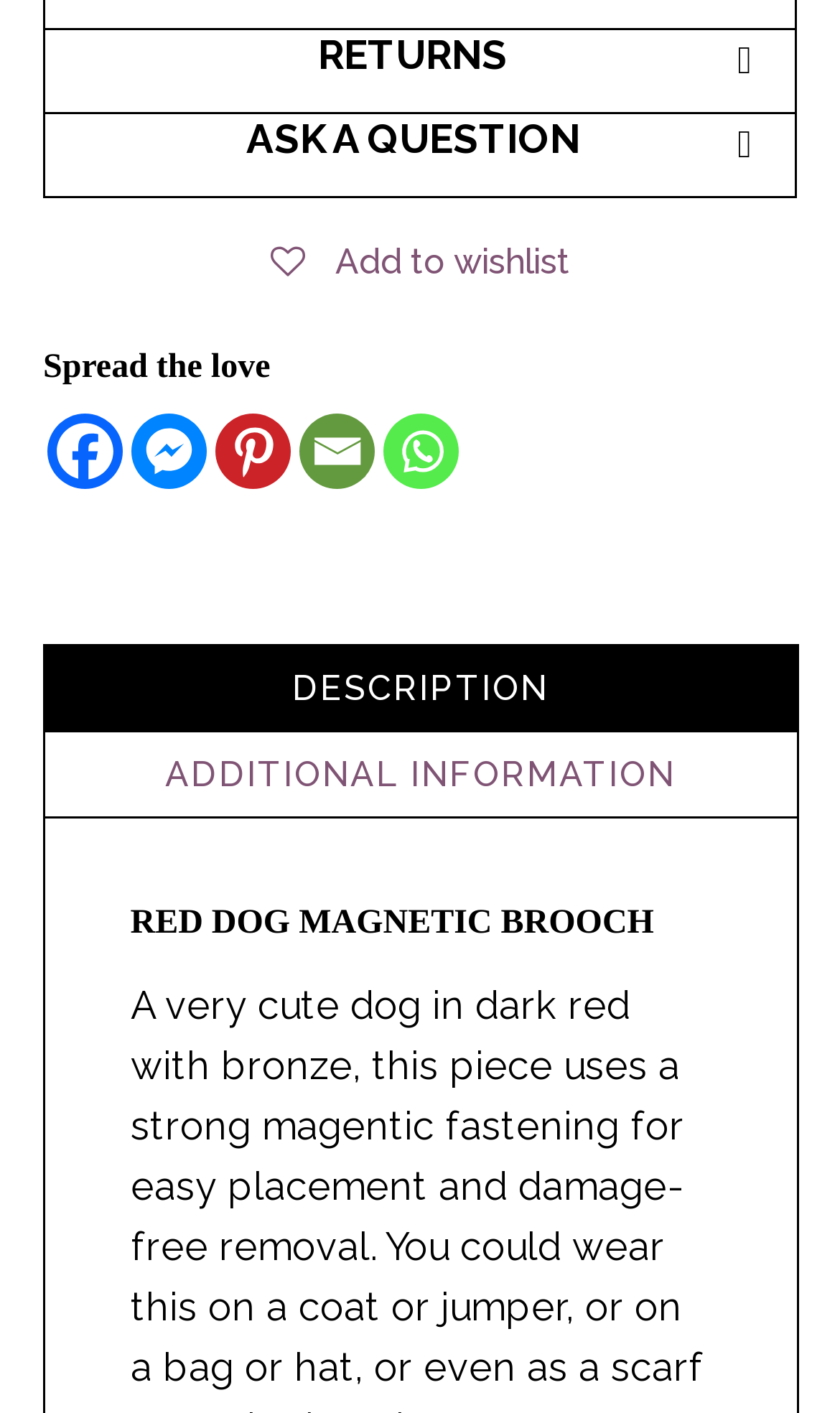Please identify the bounding box coordinates of the element's region that should be clicked to execute the following instruction: "Click the 'Send' button". The bounding box coordinates must be four float numbers between 0 and 1, i.e., [left, top, right, bottom].

[0.41, 0.643, 0.59, 0.698]